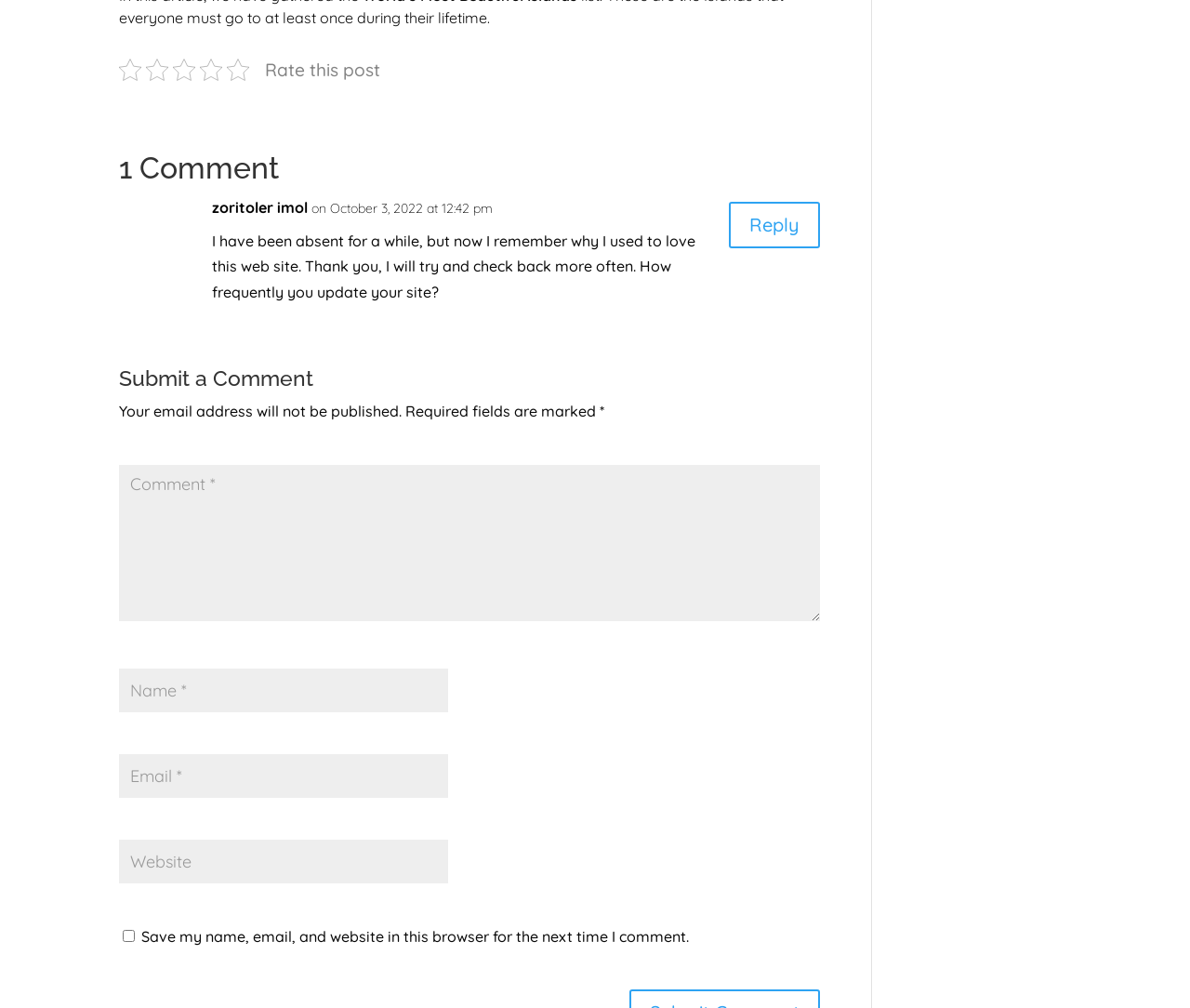Respond to the question below with a concise word or phrase:
Is the website updated regularly?

Unknown